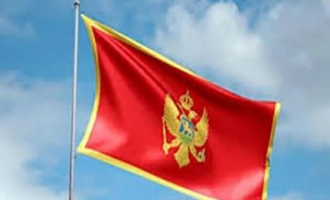What is the symbol at the center of the flag?
Examine the webpage screenshot and provide an in-depth answer to the question.

According to the caption, the emblem at the center of the flag displays a 'two-headed eagle', which symbolizes sovereignty and the historical significance of Montenegro.